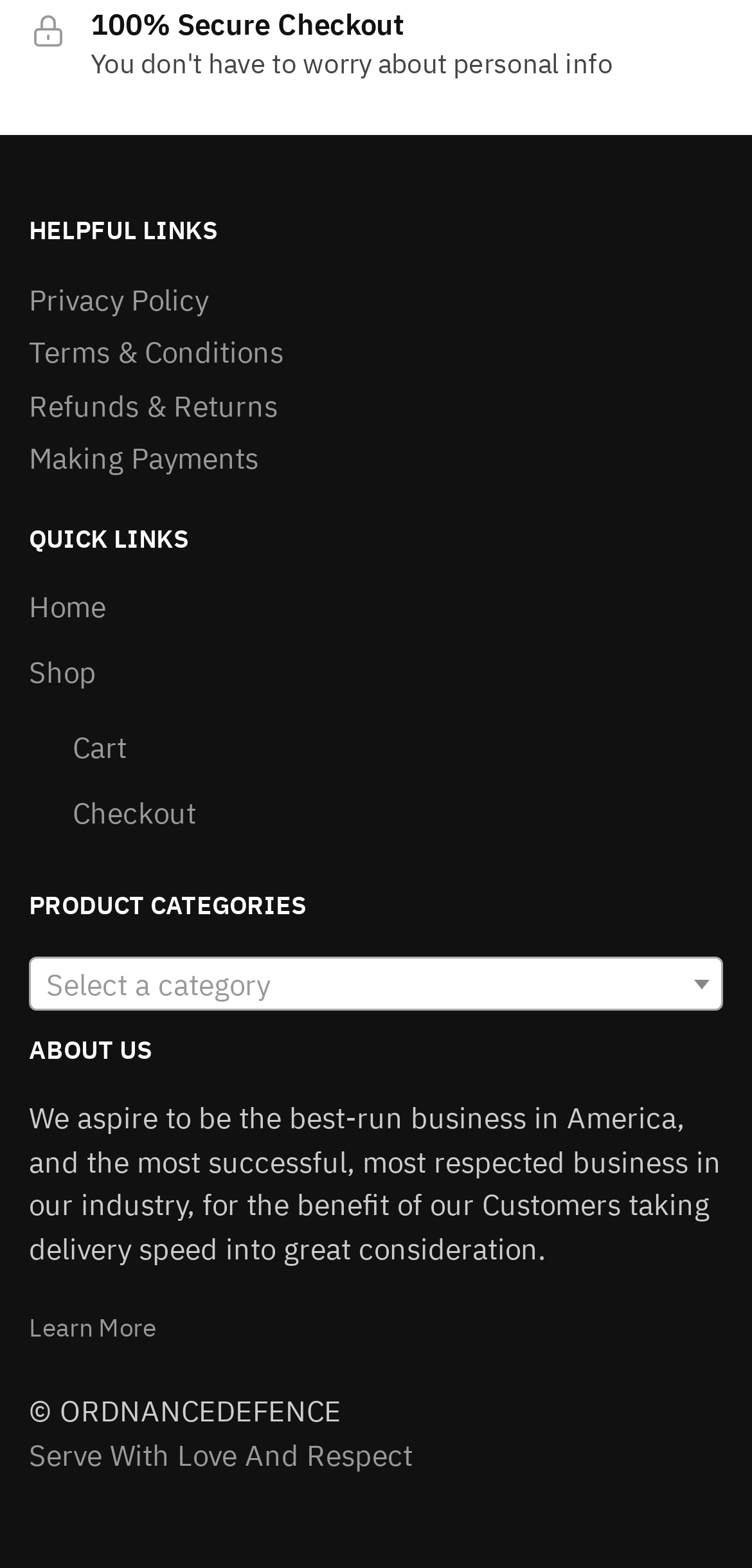Please locate the bounding box coordinates for the element that should be clicked to achieve the following instruction: "Go to Checkout". Ensure the coordinates are given as four float numbers between 0 and 1, i.e., [left, top, right, bottom].

[0.097, 0.506, 0.261, 0.533]